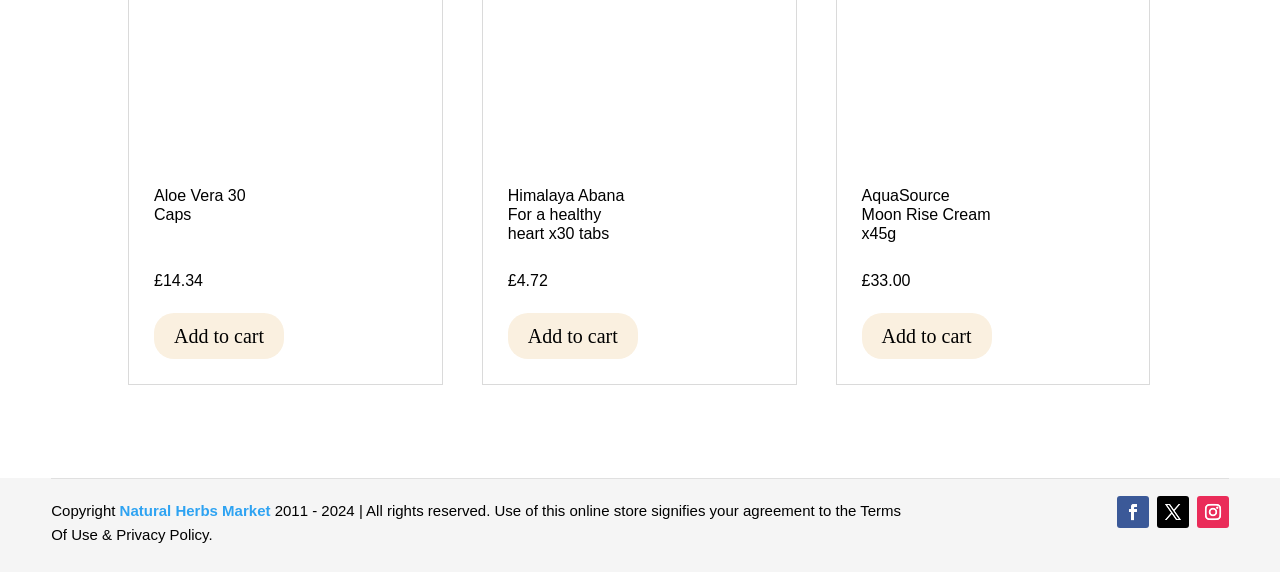Reply to the question with a single word or phrase:
How many social media links are present?

3